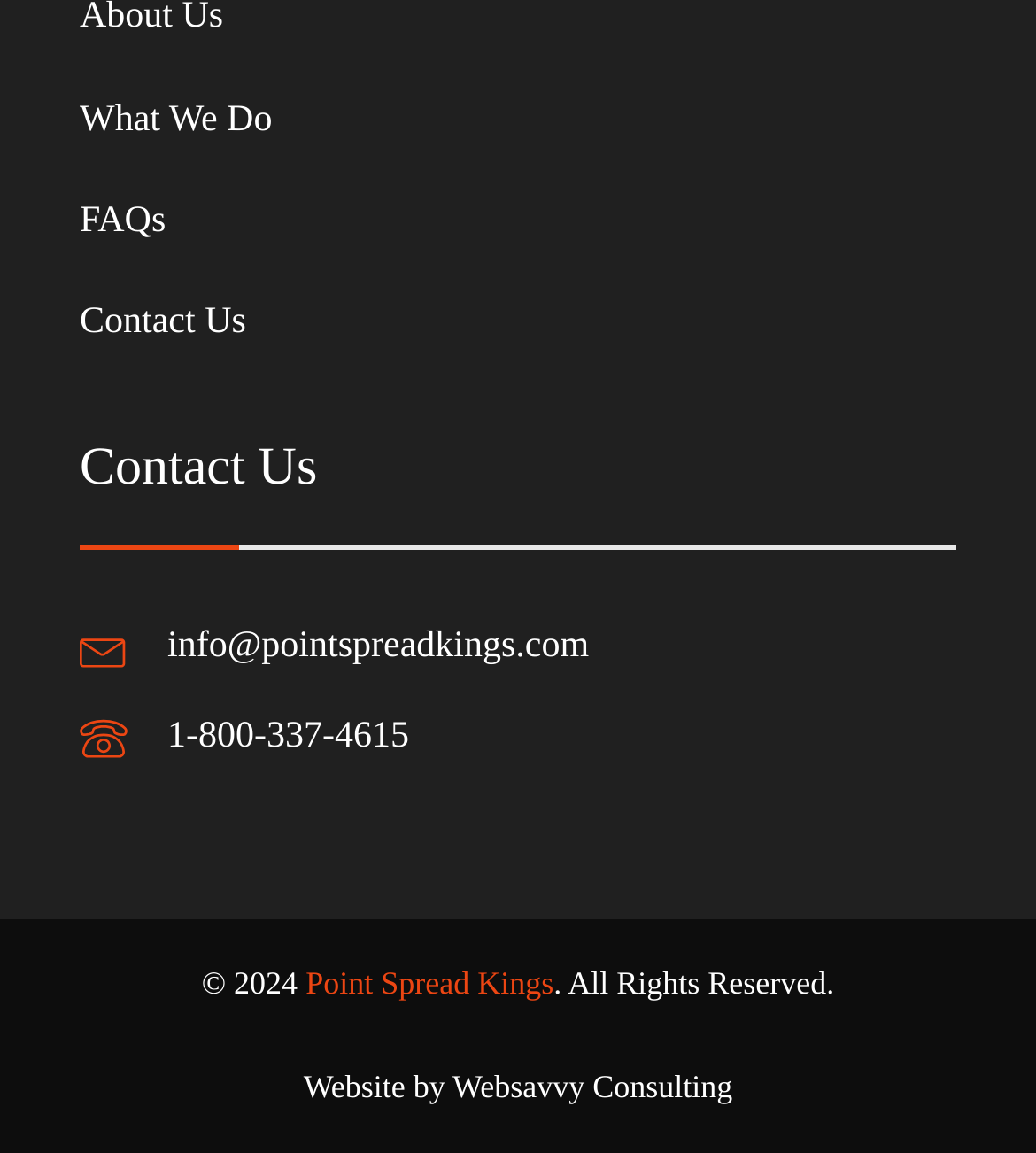What is the phone number?
Look at the image and respond with a one-word or short-phrase answer.

1-800-337-4615